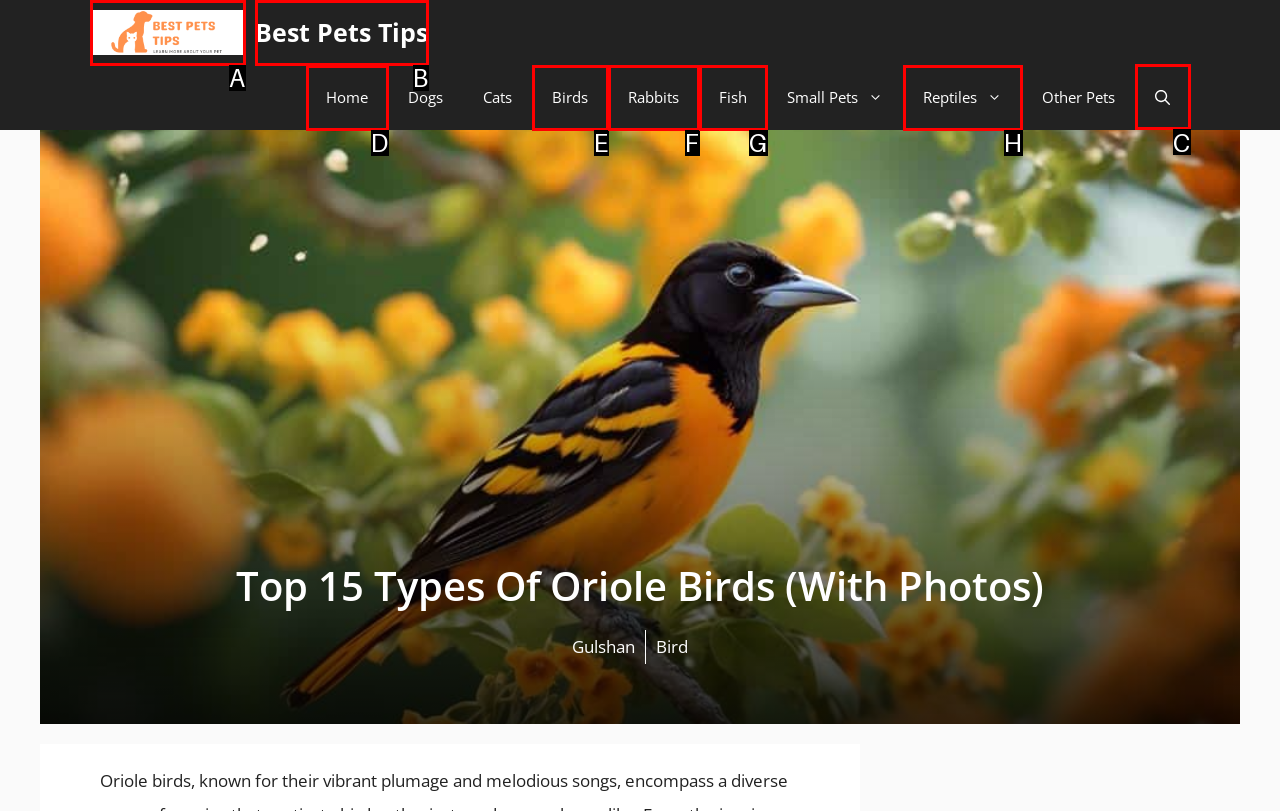Given the task: open the search bar, tell me which HTML element to click on.
Answer with the letter of the correct option from the given choices.

C